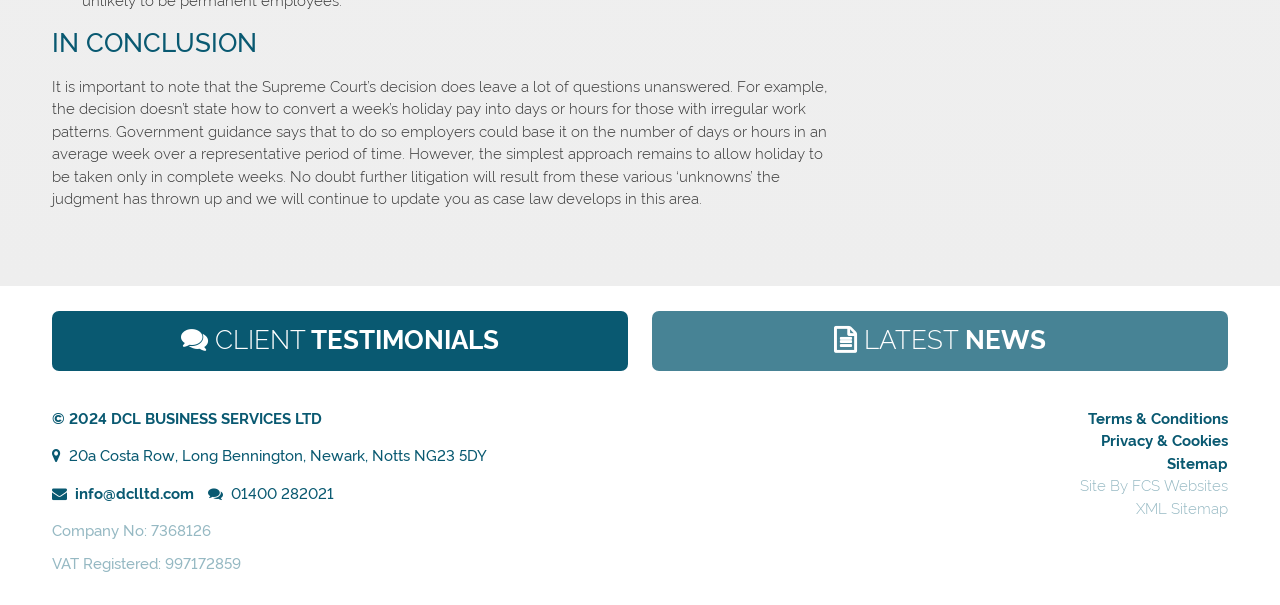Extract the bounding box coordinates for the described element: "Client Testimonials". The coordinates should be represented as four float numbers between 0 and 1: [left, top, right, bottom].

[0.041, 0.515, 0.491, 0.613]